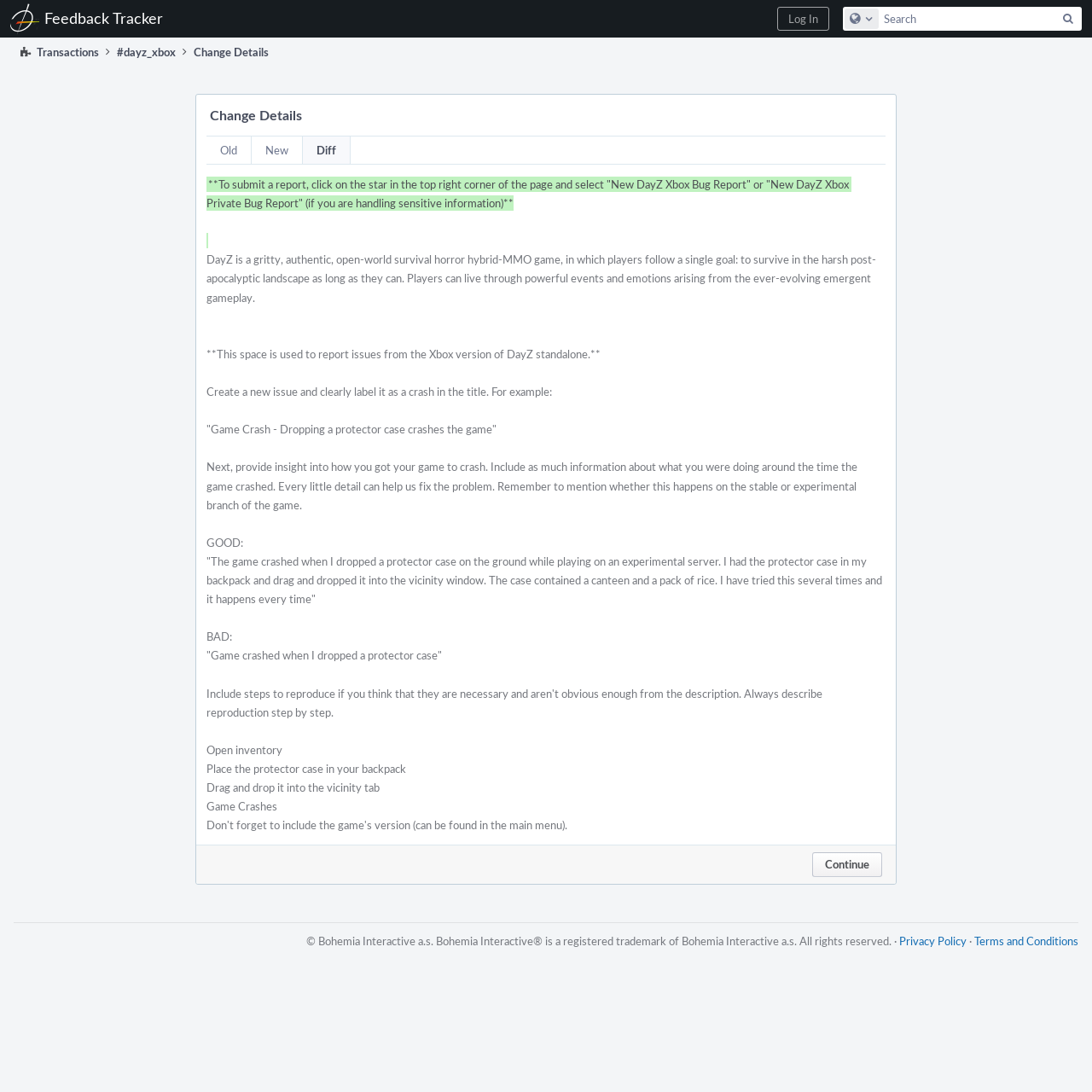Provide your answer to the question using just one word or phrase: Where is the search function located?

Top right corner